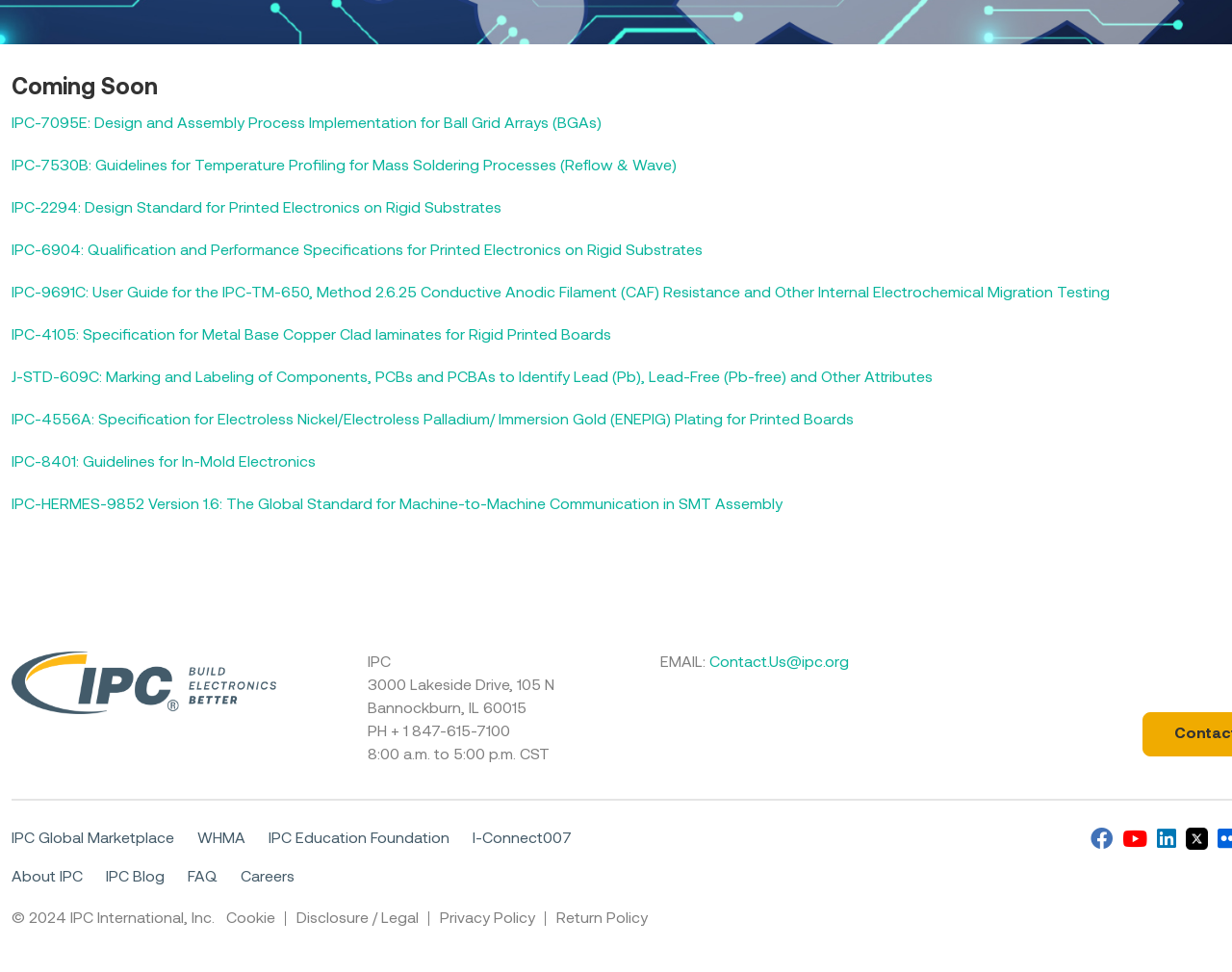Please specify the bounding box coordinates of the clickable section necessary to execute the following command: "View IPC Blog".

[0.086, 0.895, 0.134, 0.914]